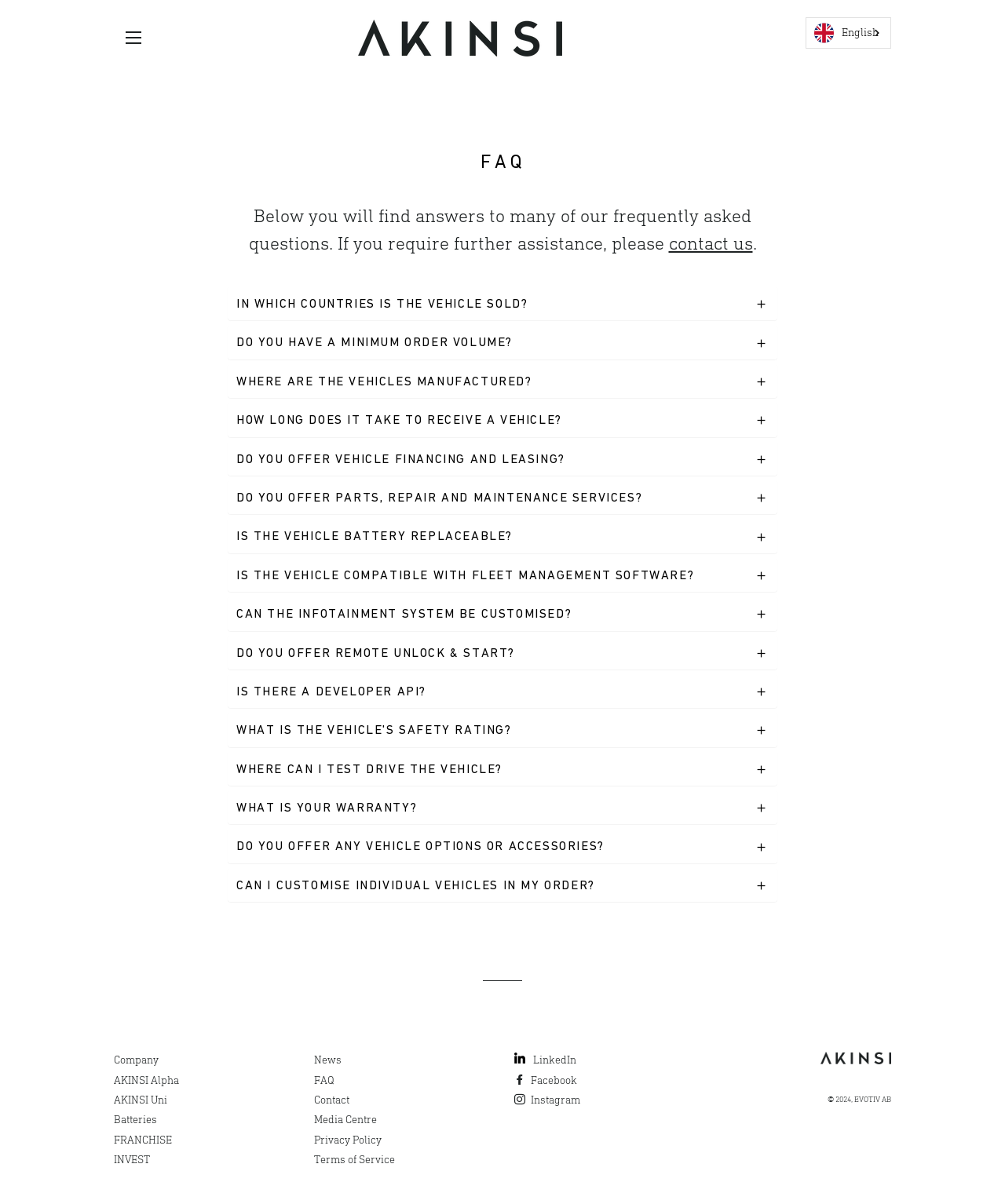Indicate the bounding box coordinates of the element that must be clicked to execute the instruction: "Click on the language dropdown". The coordinates should be given as four float numbers between 0 and 1, i.e., [left, top, right, bottom].

[0.802, 0.014, 0.887, 0.04]